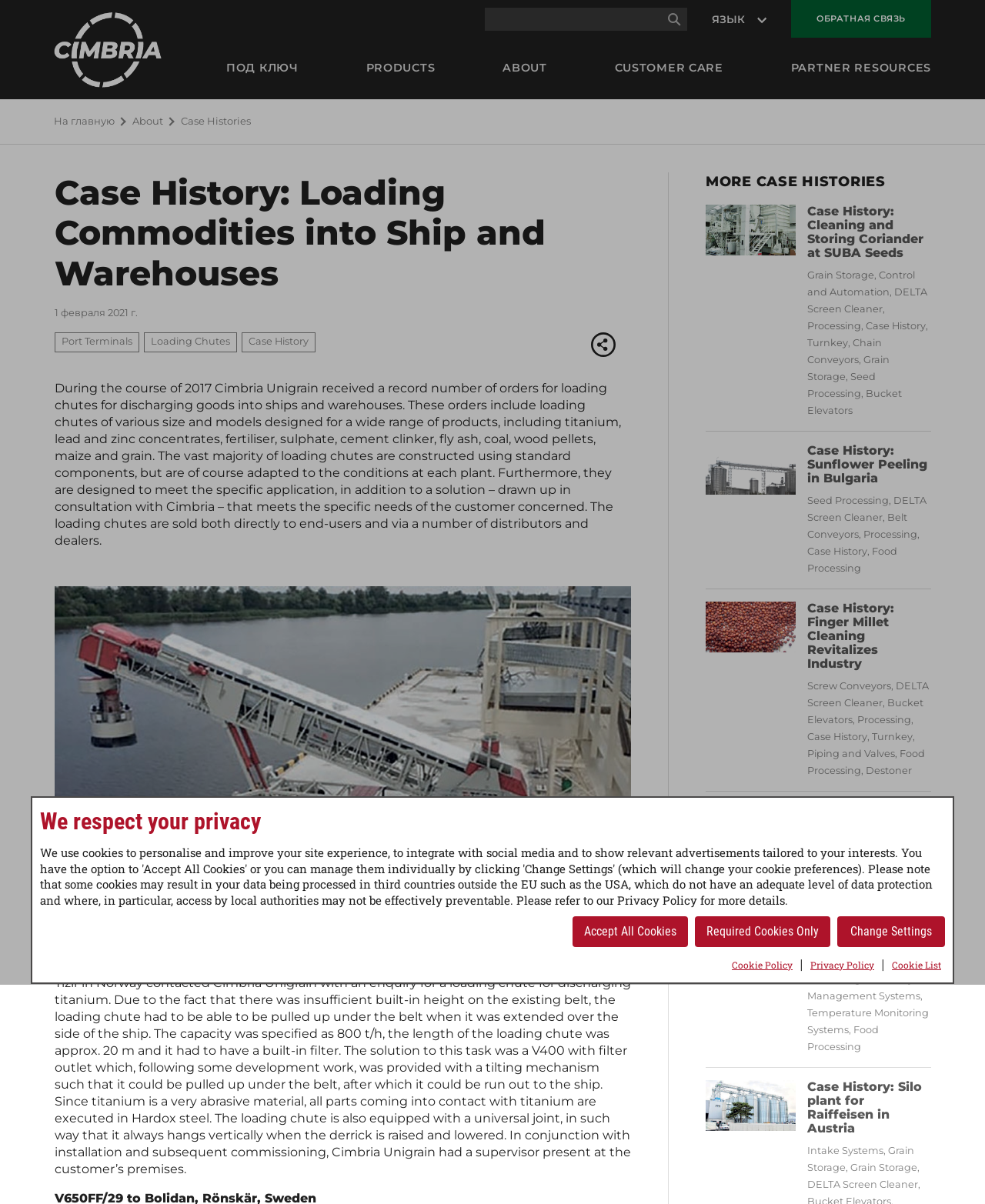Find the bounding box coordinates for the element that must be clicked to complete the instruction: "Go to About page". The coordinates should be four float numbers between 0 and 1, indicated as [left, top, right, bottom].

[0.51, 0.046, 0.555, 0.068]